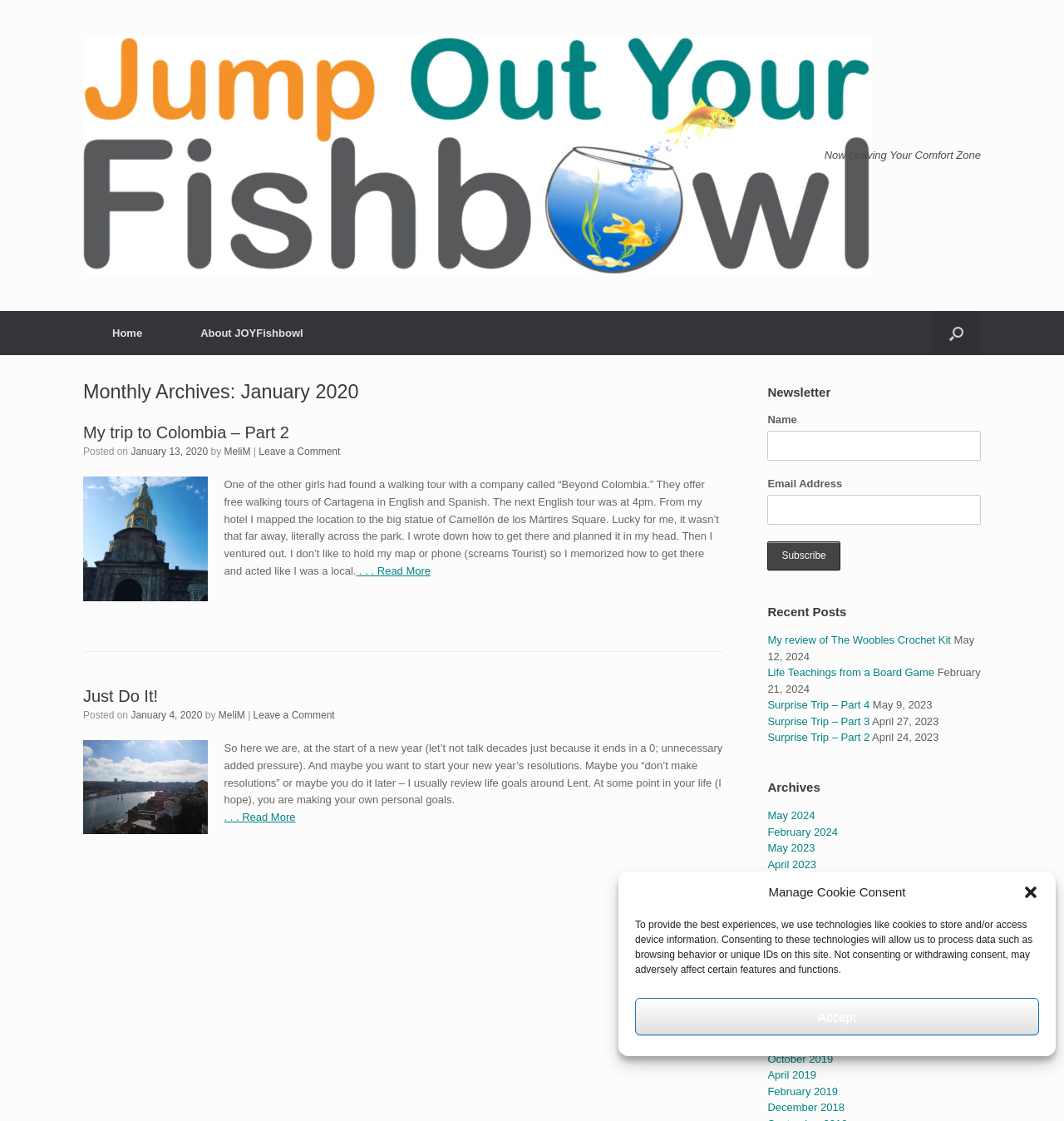Can you locate the main headline on this webpage and provide its text content?

Monthly Archives: January 2020